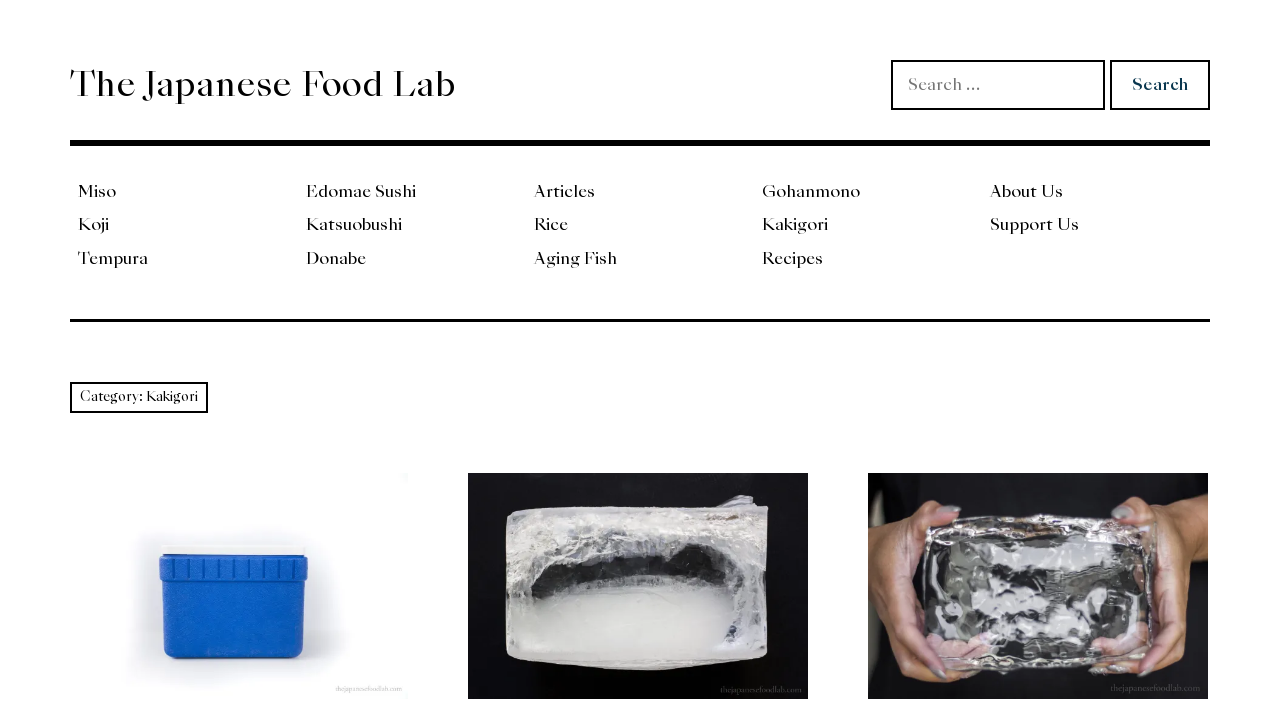Specify the bounding box coordinates of the element's region that should be clicked to achieve the following instruction: "Search for something". The bounding box coordinates consist of four float numbers between 0 and 1, in the format [left, top, right, bottom].

[0.628, 0.083, 0.945, 0.153]